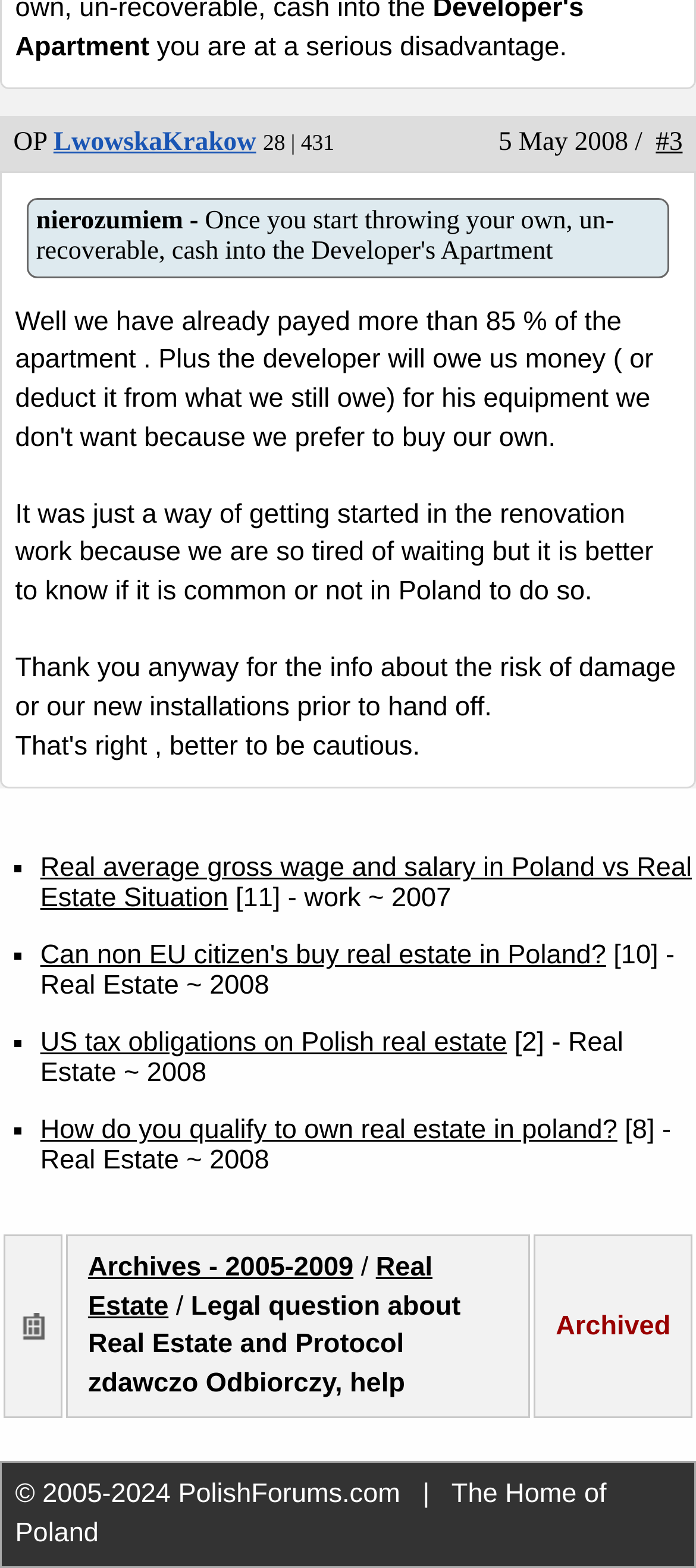Provide the bounding box coordinates for the UI element that is described by this text: "aria-label="Search input" name="phrase" placeholder="Search here.."". The coordinates should be in the form of four float numbers between 0 and 1: [left, top, right, bottom].

None